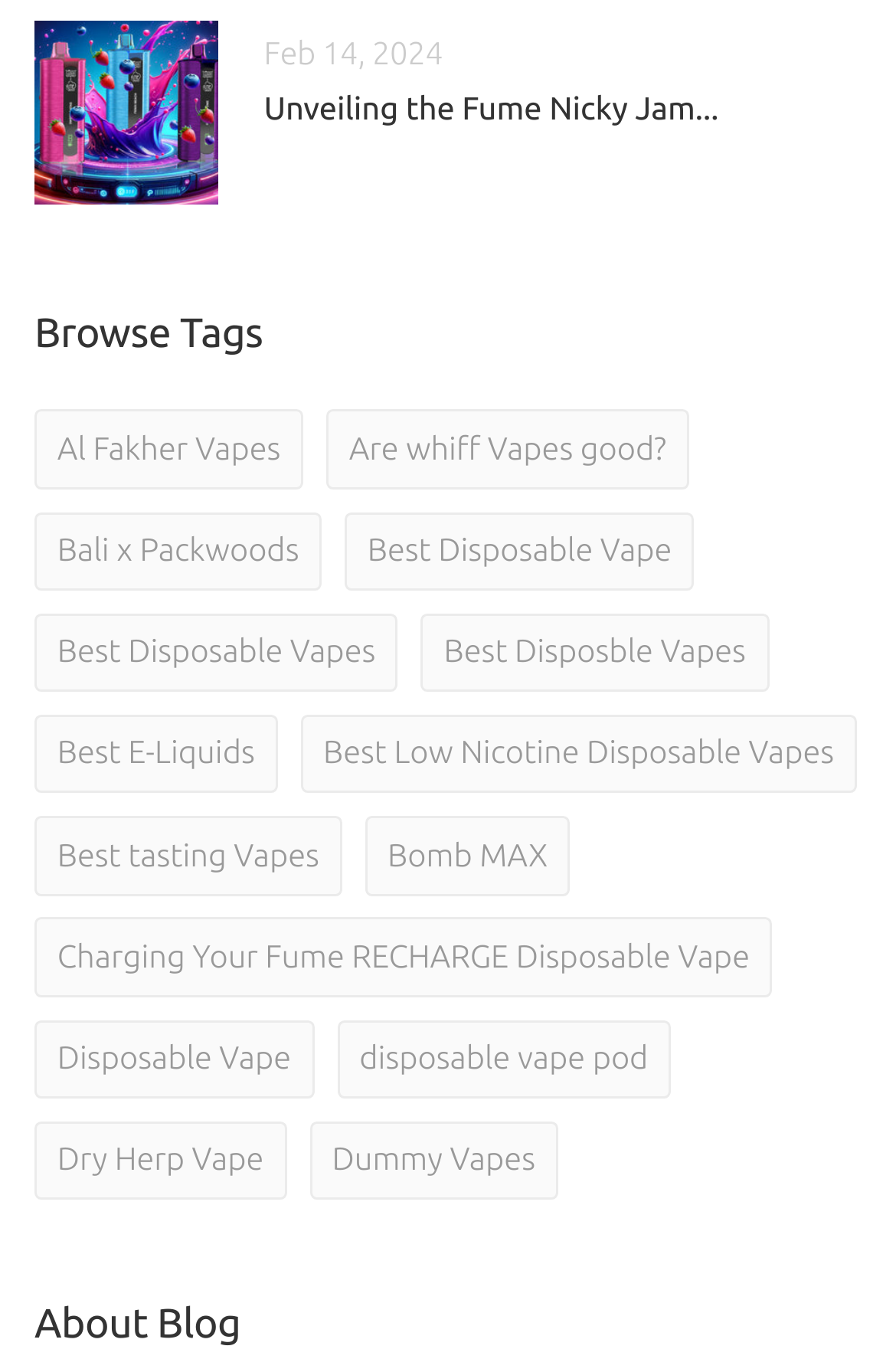Provide a brief response to the question below using one word or phrase:
How many links are related to vapes on the webpage?

14